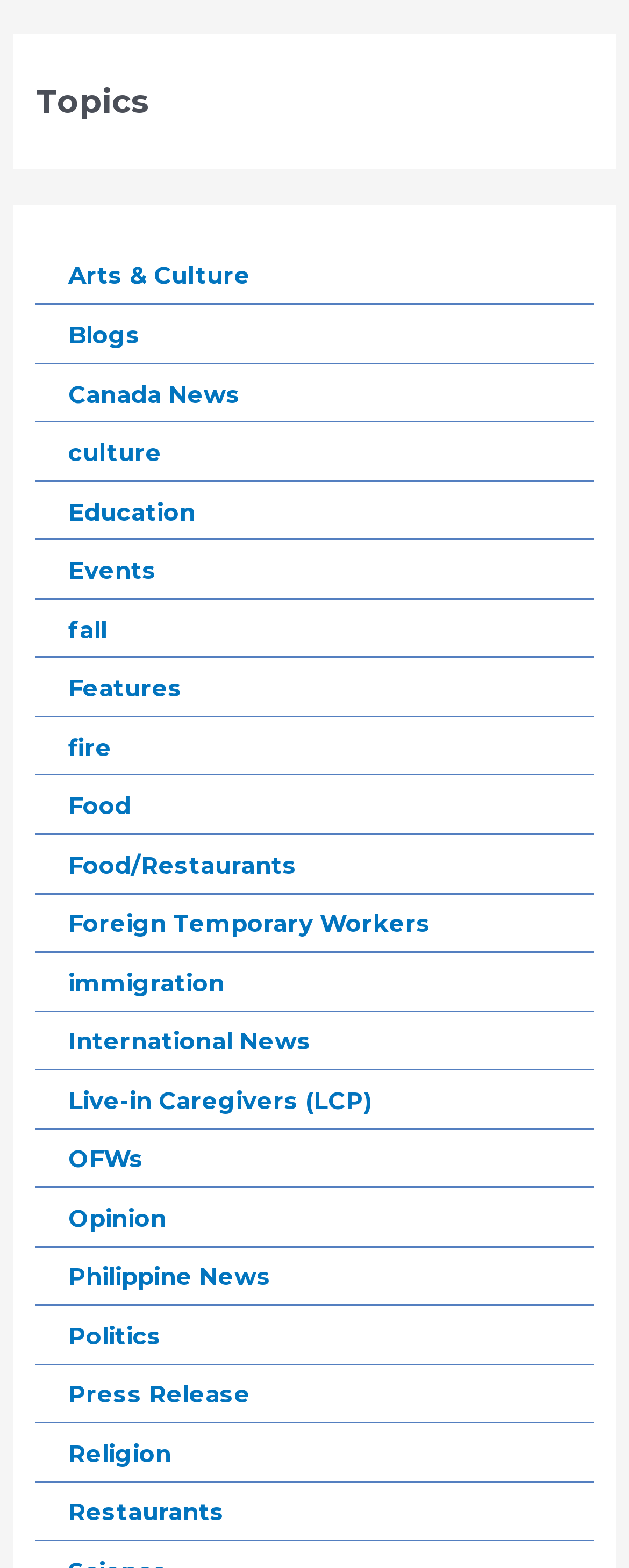Using the element description: "International News", determine the bounding box coordinates. The coordinates should be in the format [left, top, right, bottom], with values between 0 and 1.

[0.109, 0.655, 0.496, 0.674]